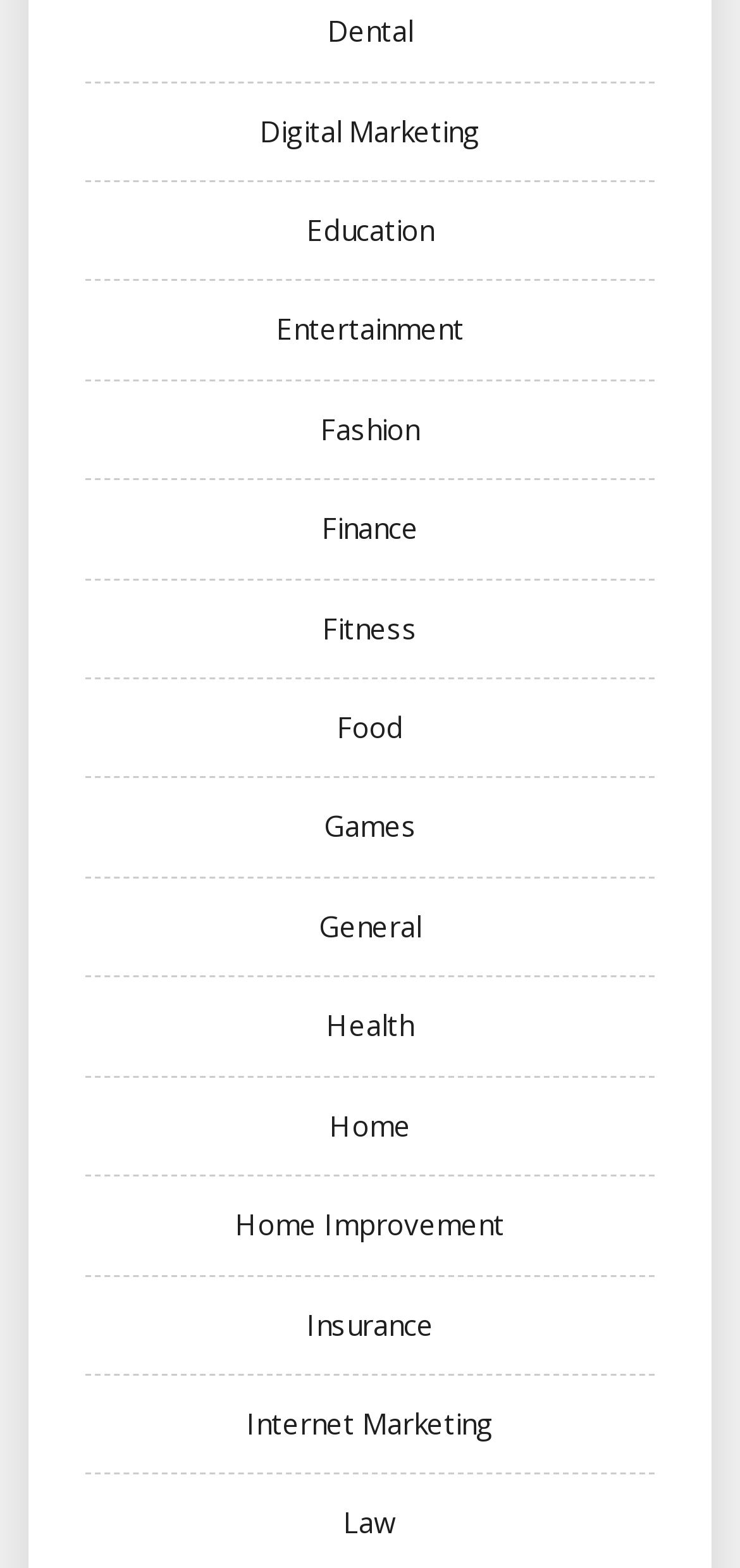How many categories are listed on this webpage?
Respond to the question with a single word or phrase according to the image.

15